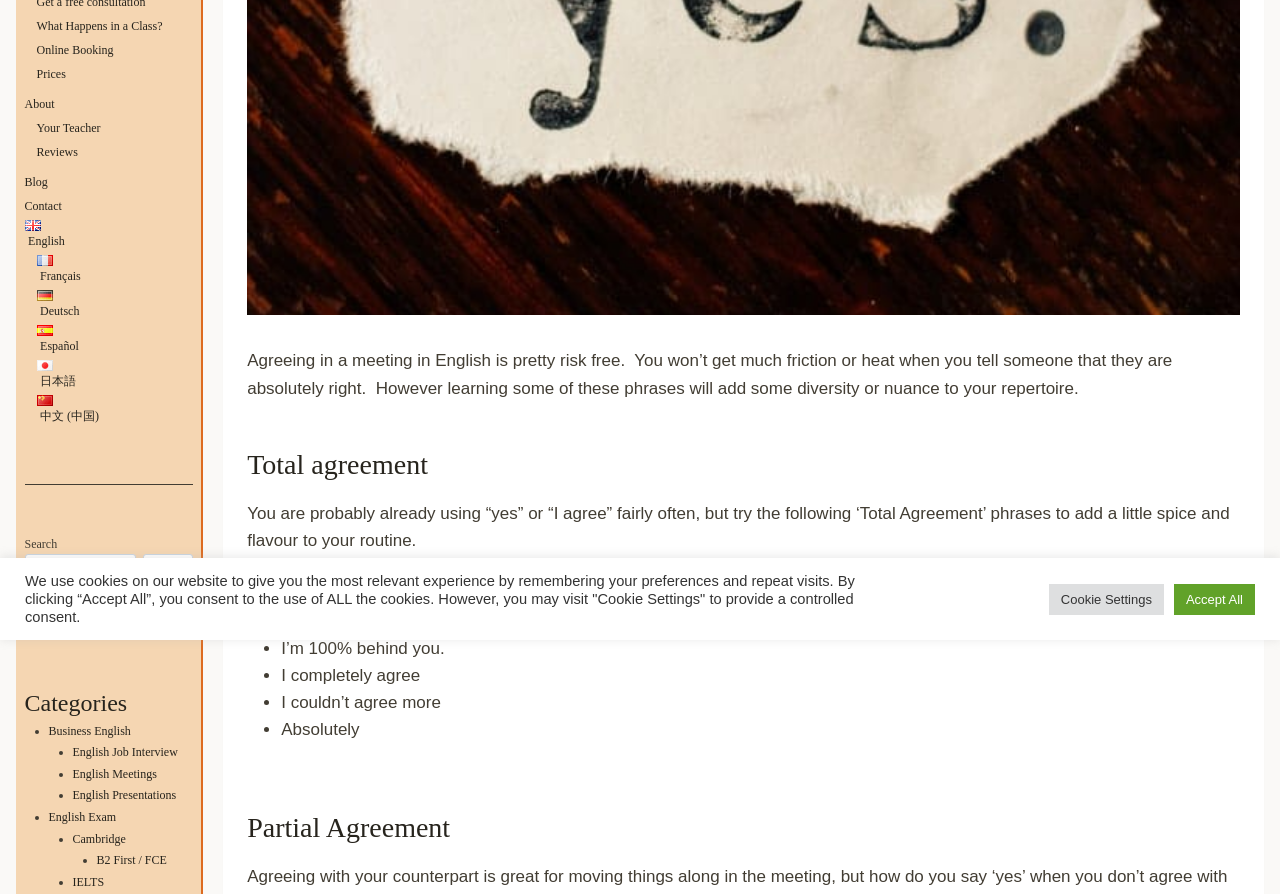Find the coordinates for the bounding box of the element with this description: "Business English".

[0.038, 0.809, 0.102, 0.825]